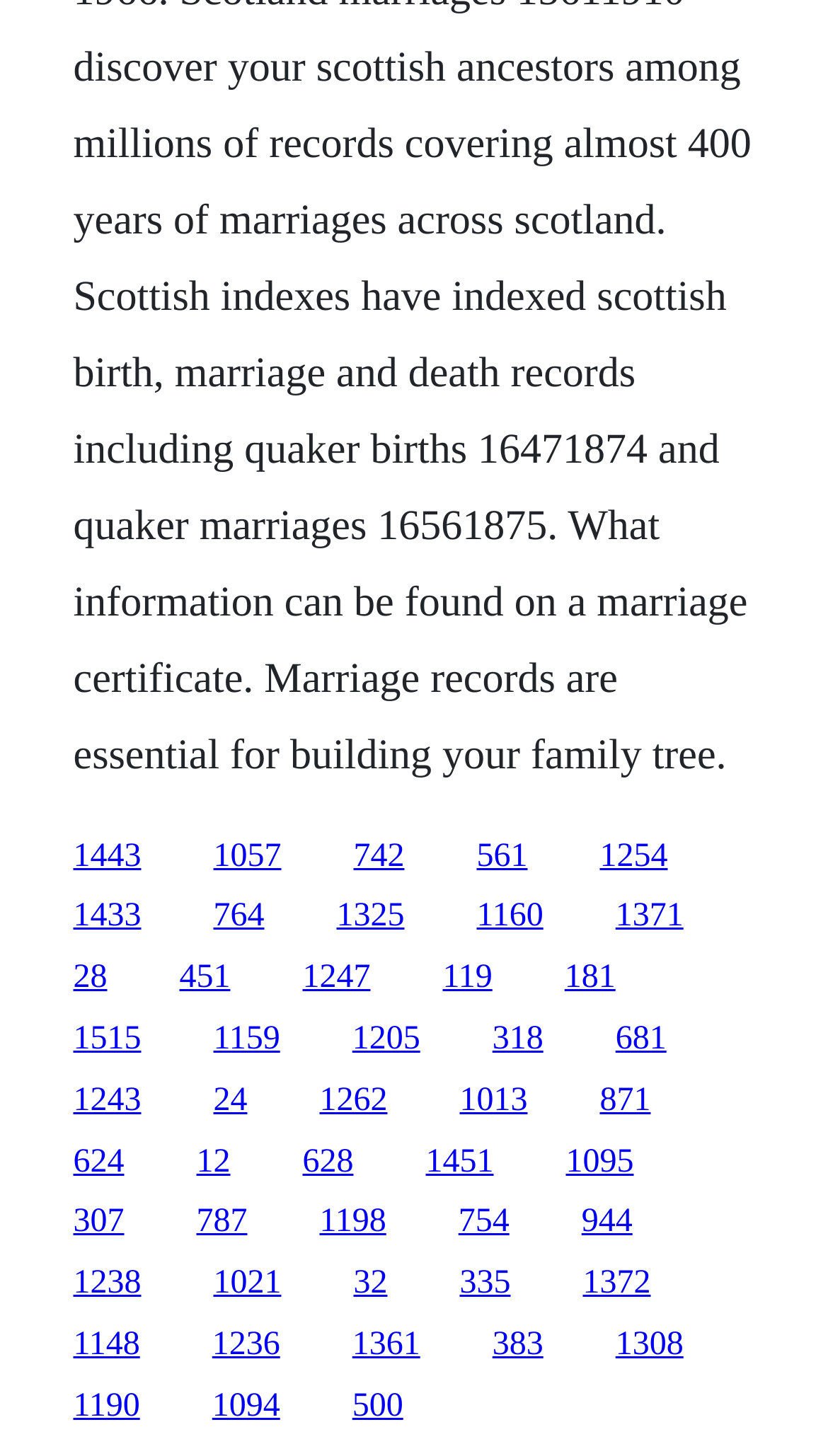Identify the bounding box coordinates necessary to click and complete the given instruction: "click the link in the middle".

[0.258, 0.617, 0.319, 0.642]